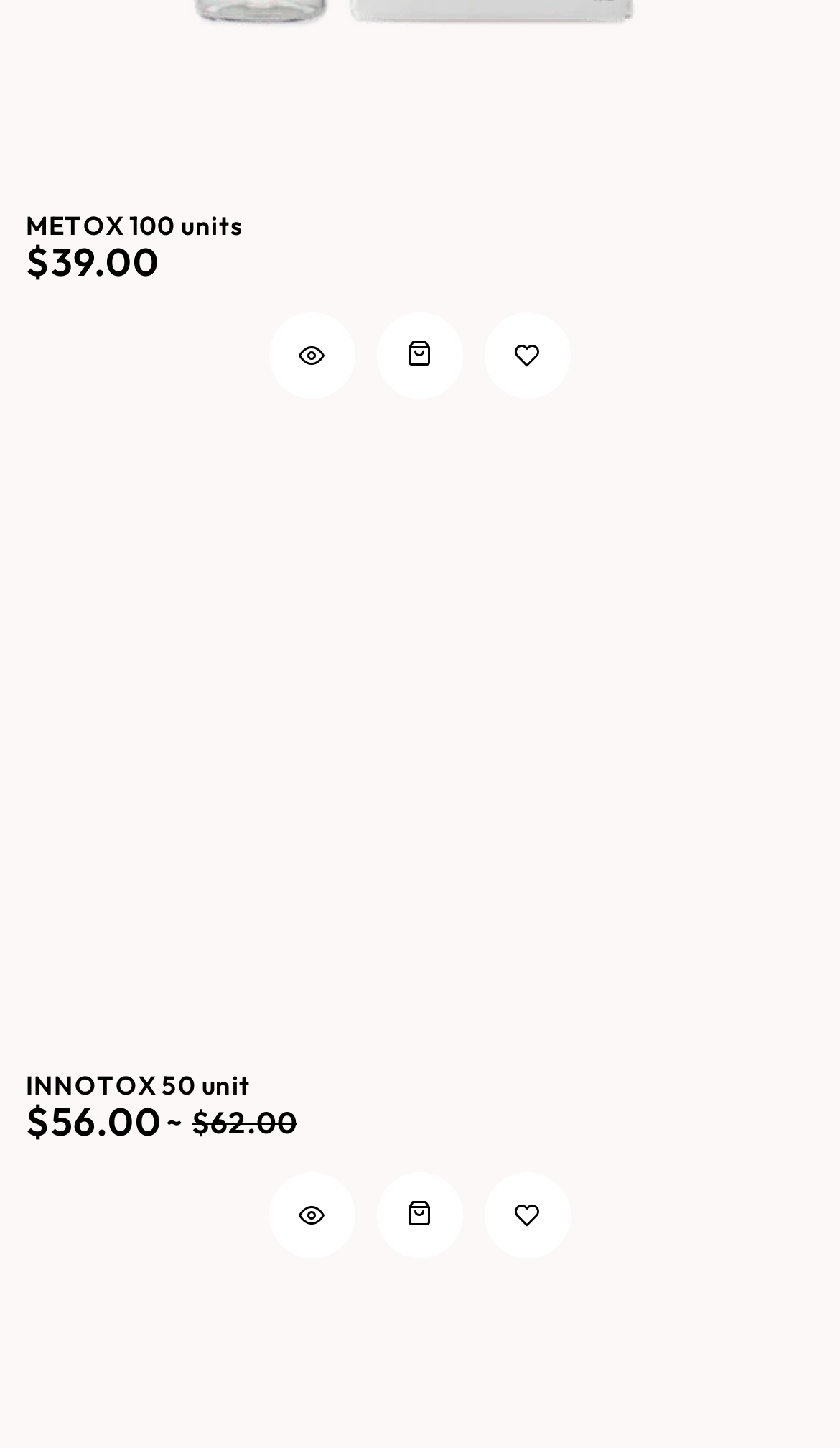What are the icons below the prices?
With the help of the image, please provide a detailed response to the question.

Below the prices of each product, there are three icons, , , and , which appear to be rating icons, allowing users to rate the products.